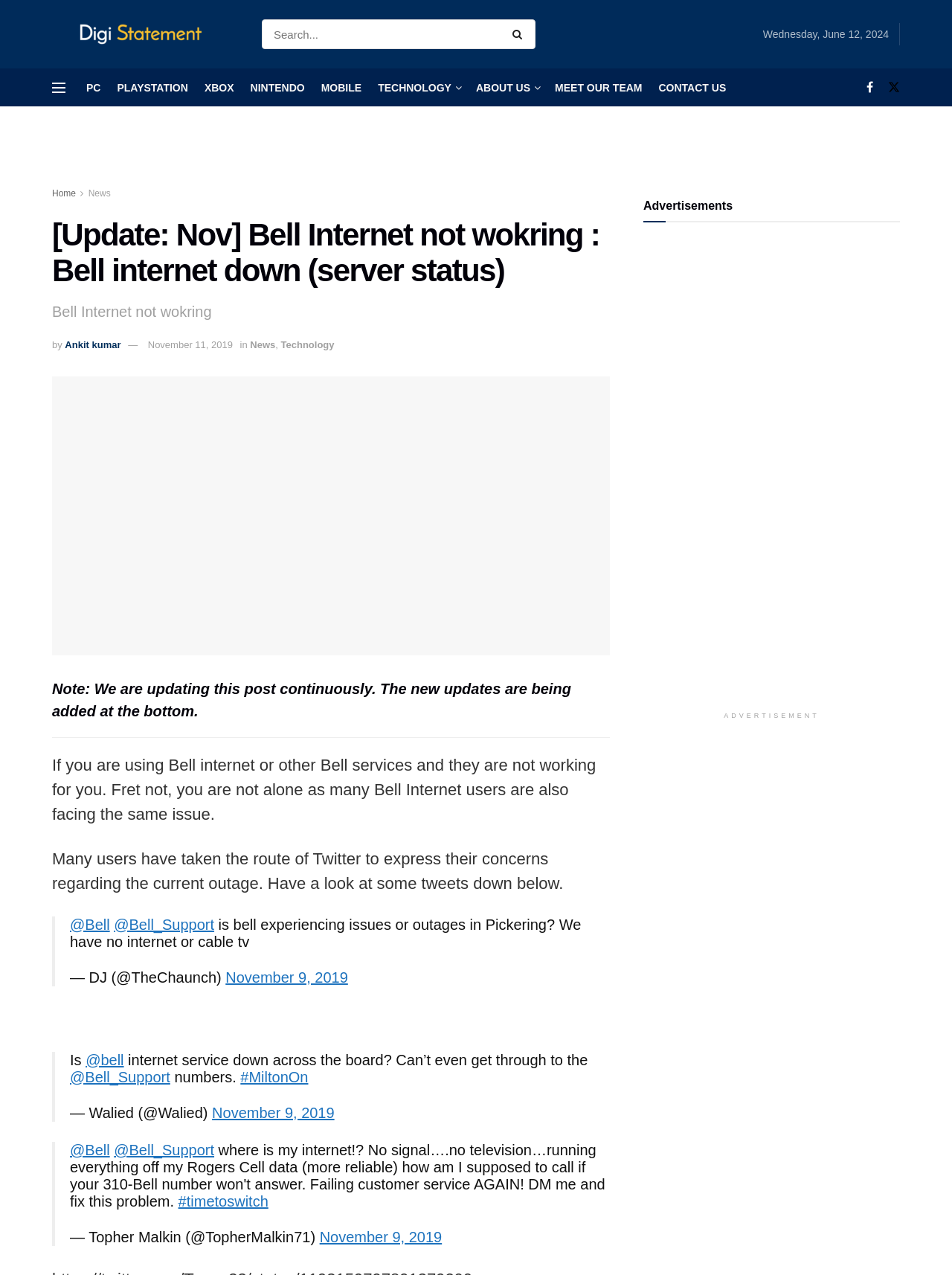What is the issue with Bell Internet?
Use the image to give a comprehensive and detailed response to the question.

The webpage is discussing an issue with Bell Internet, which is not working for many users. This can be inferred from the heading 'Bell Internet not wokring : Bell internet down (server status)' and the text 'If you are using Bell internet or other Bell services and they are not working for you.'.